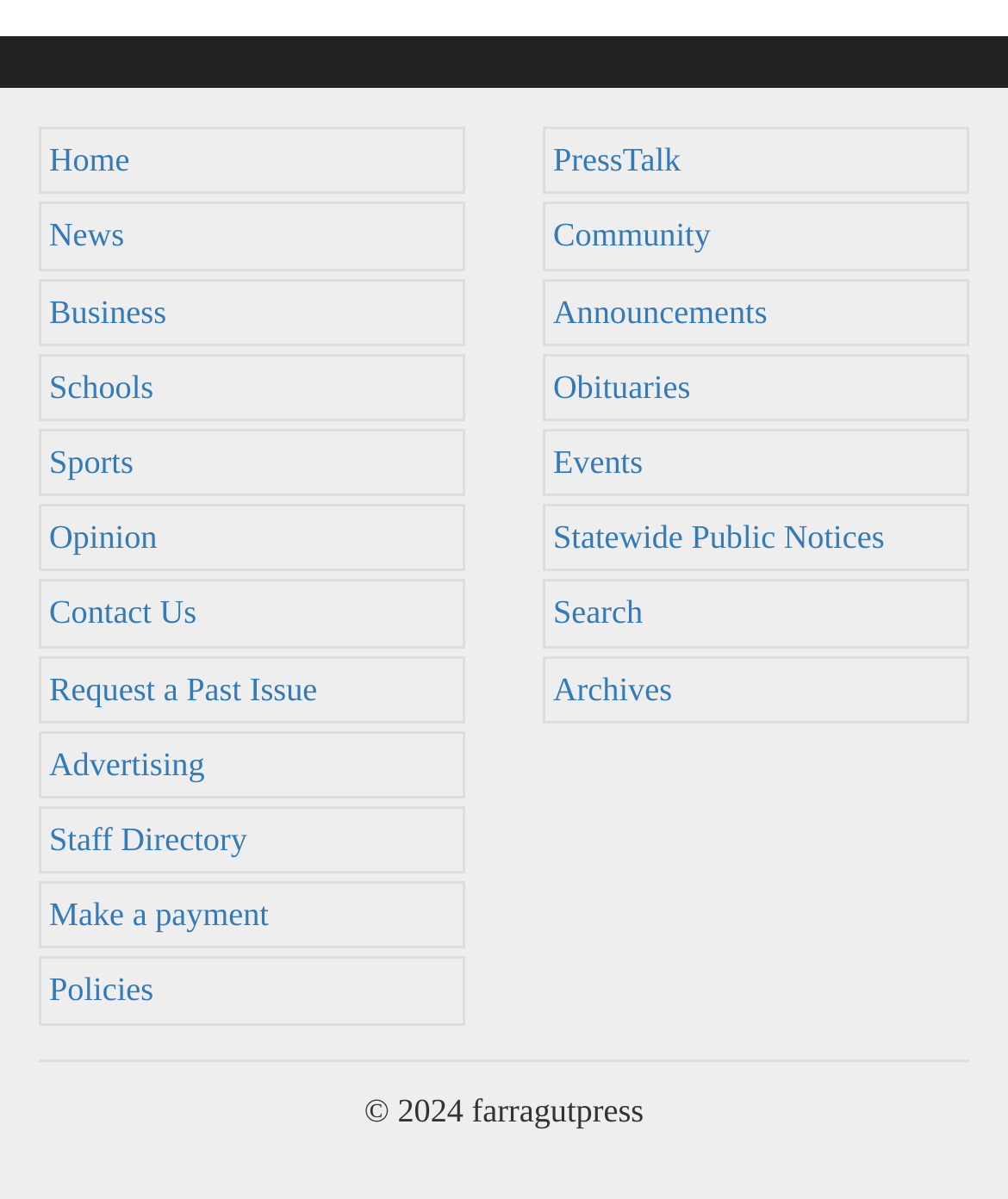Can you find the bounding box coordinates of the area I should click to execute the following instruction: "search for something"?

[0.549, 0.497, 0.638, 0.527]